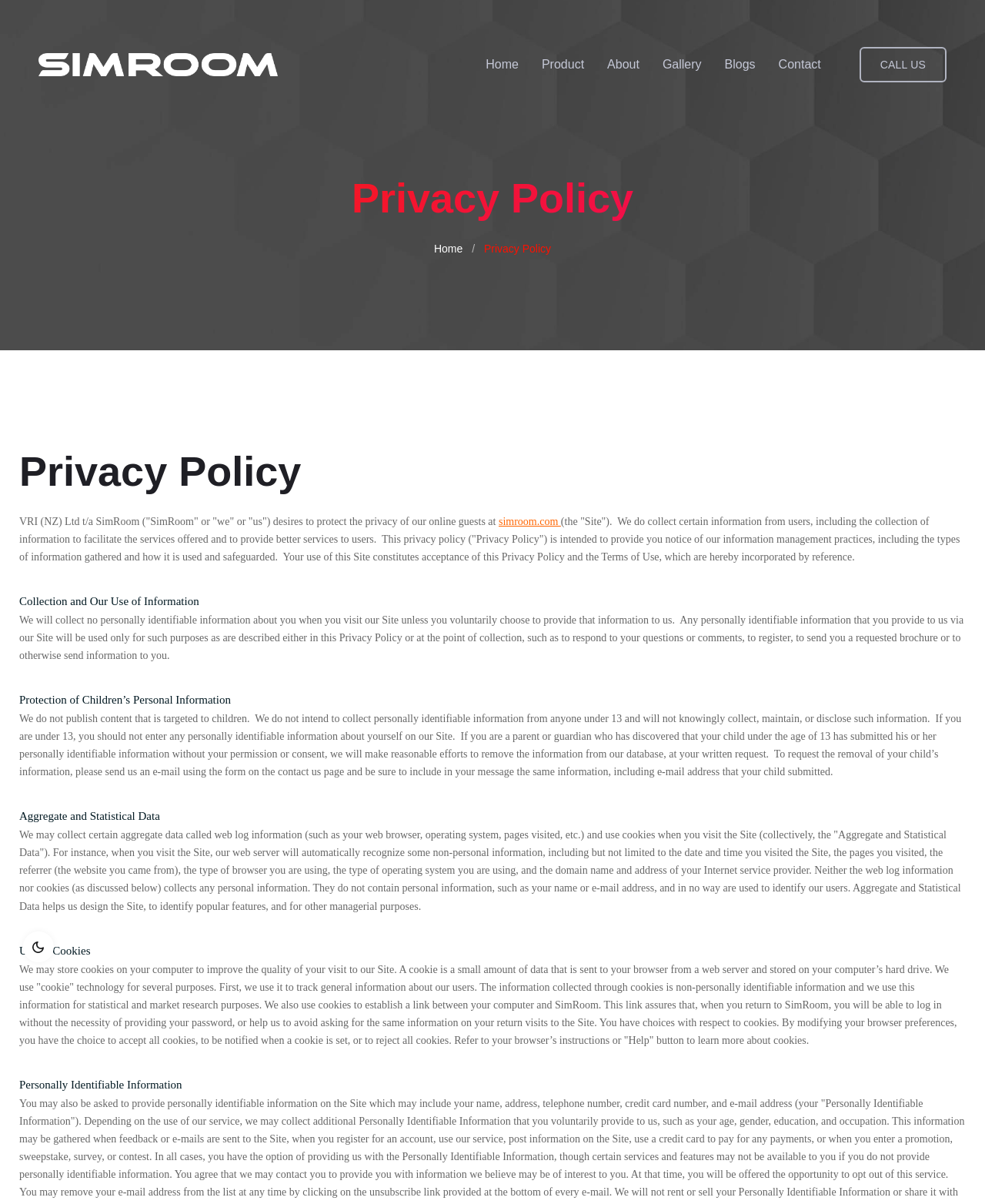Answer the following inquiry with a single word or phrase:
What is the age limit for providing personally identifiable information?

13